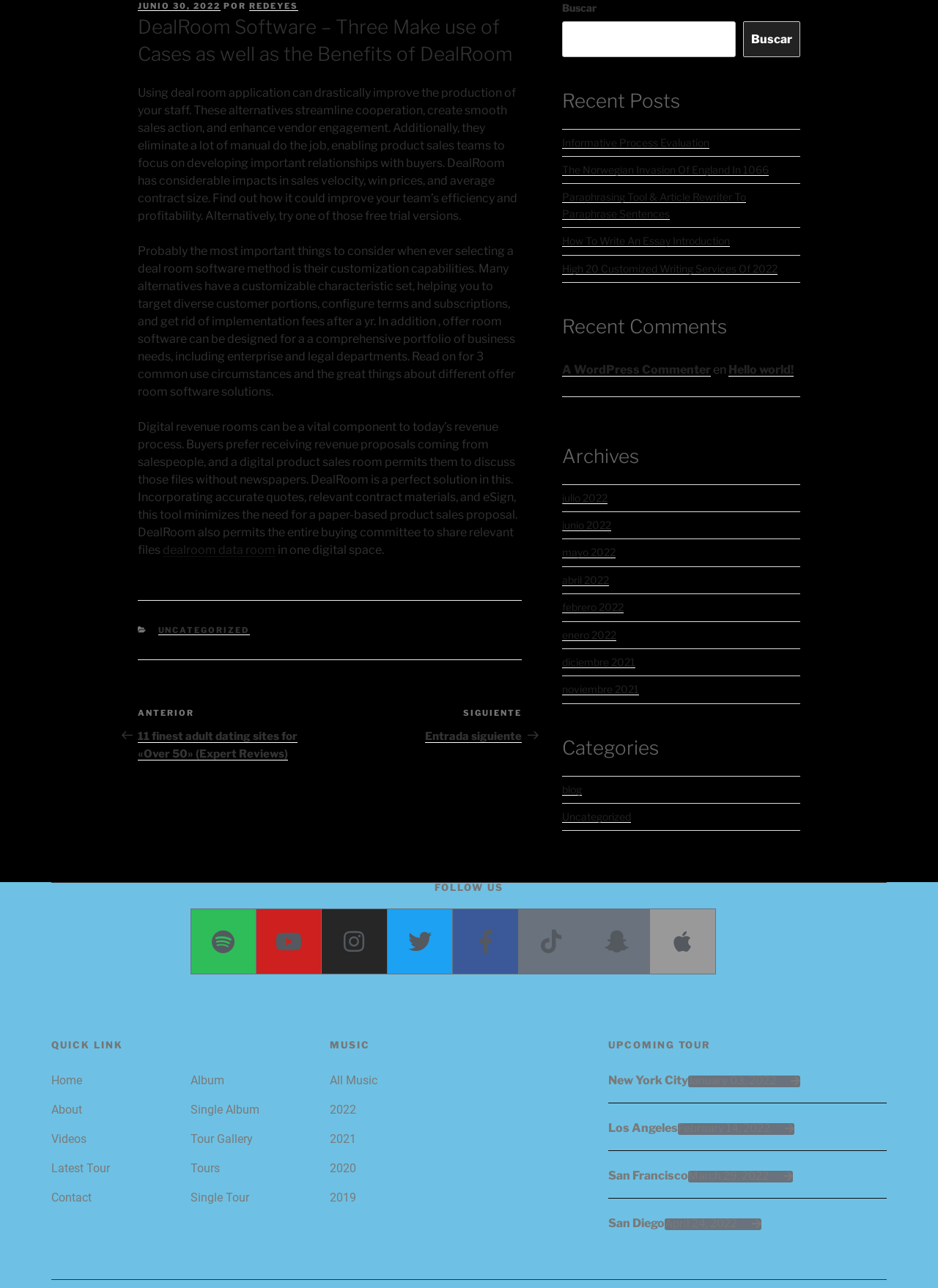Determine the bounding box coordinates for the area you should click to complete the following instruction: "View archives".

[0.599, 0.381, 0.647, 0.391]